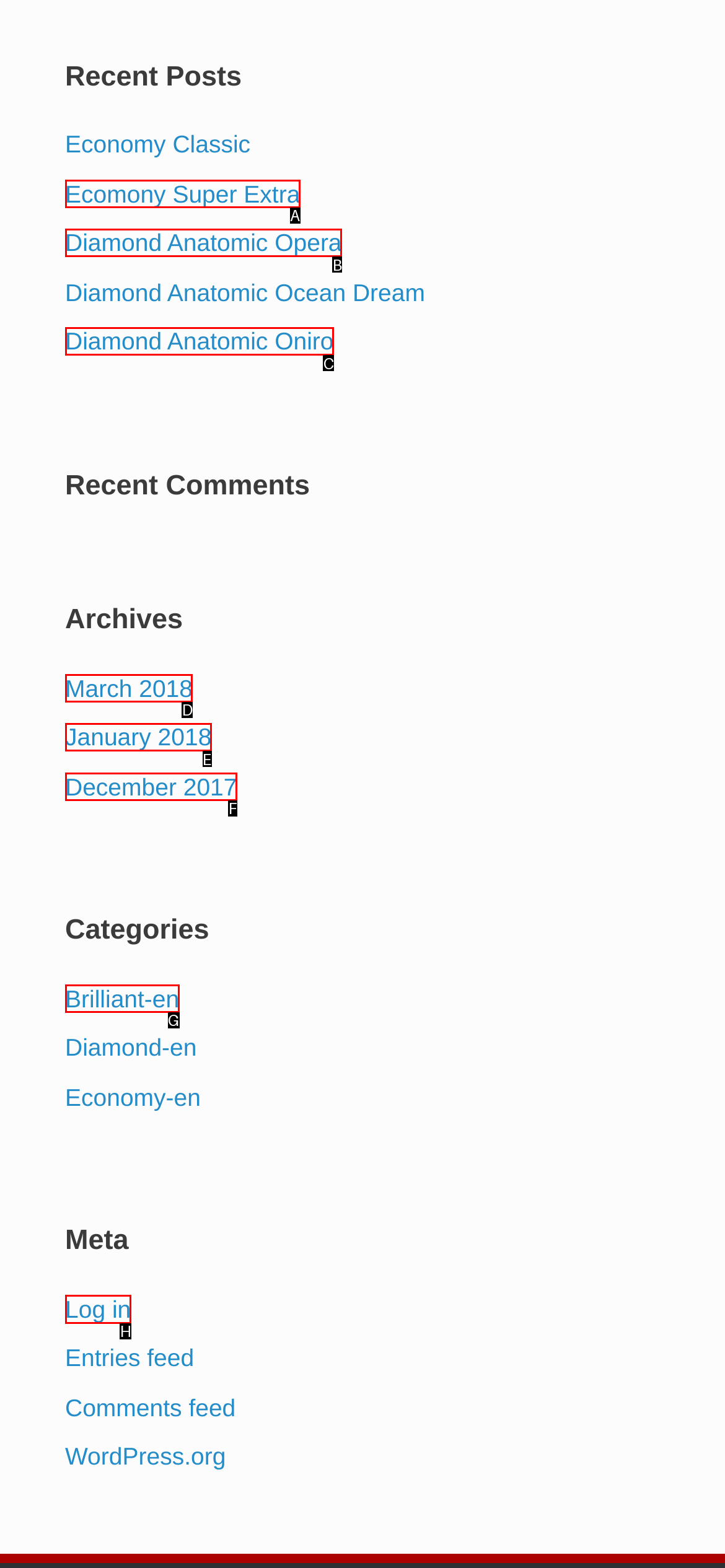Choose the letter of the element that should be clicked to complete the task: Log in to the website
Answer with the letter from the possible choices.

H